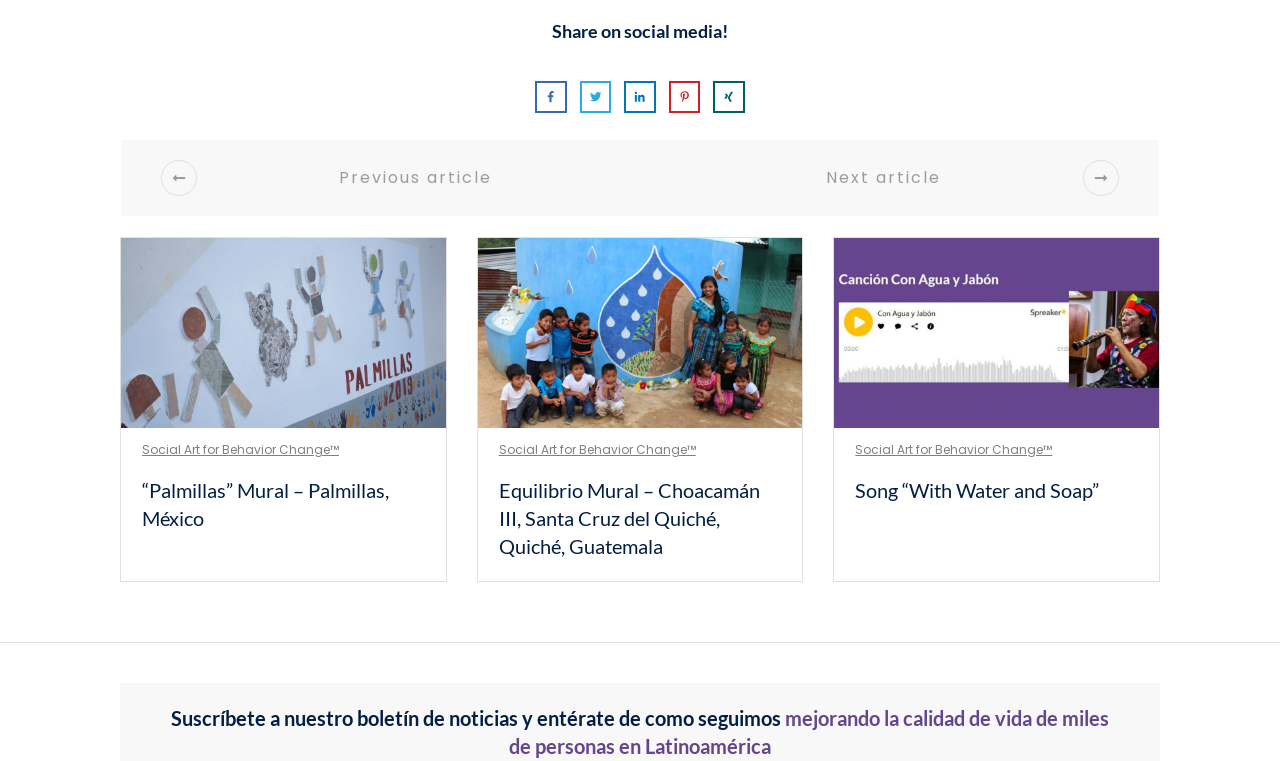Highlight the bounding box coordinates of the region I should click on to meet the following instruction: "Click Contact Us".

None